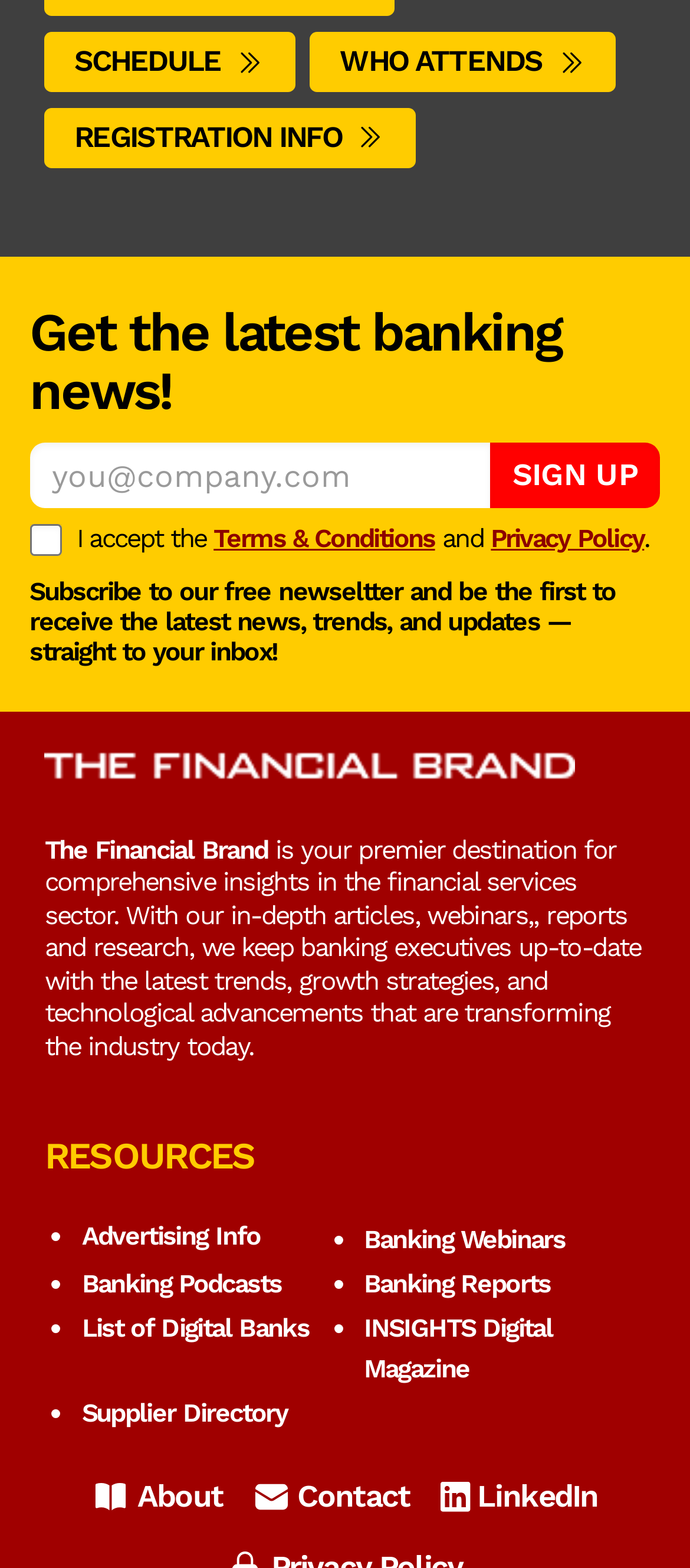Please find and report the bounding box coordinates of the element to click in order to perform the following action: "Click on SCHEDULE". The coordinates should be expressed as four float numbers between 0 and 1, in the format [left, top, right, bottom].

[0.065, 0.02, 0.428, 0.059]